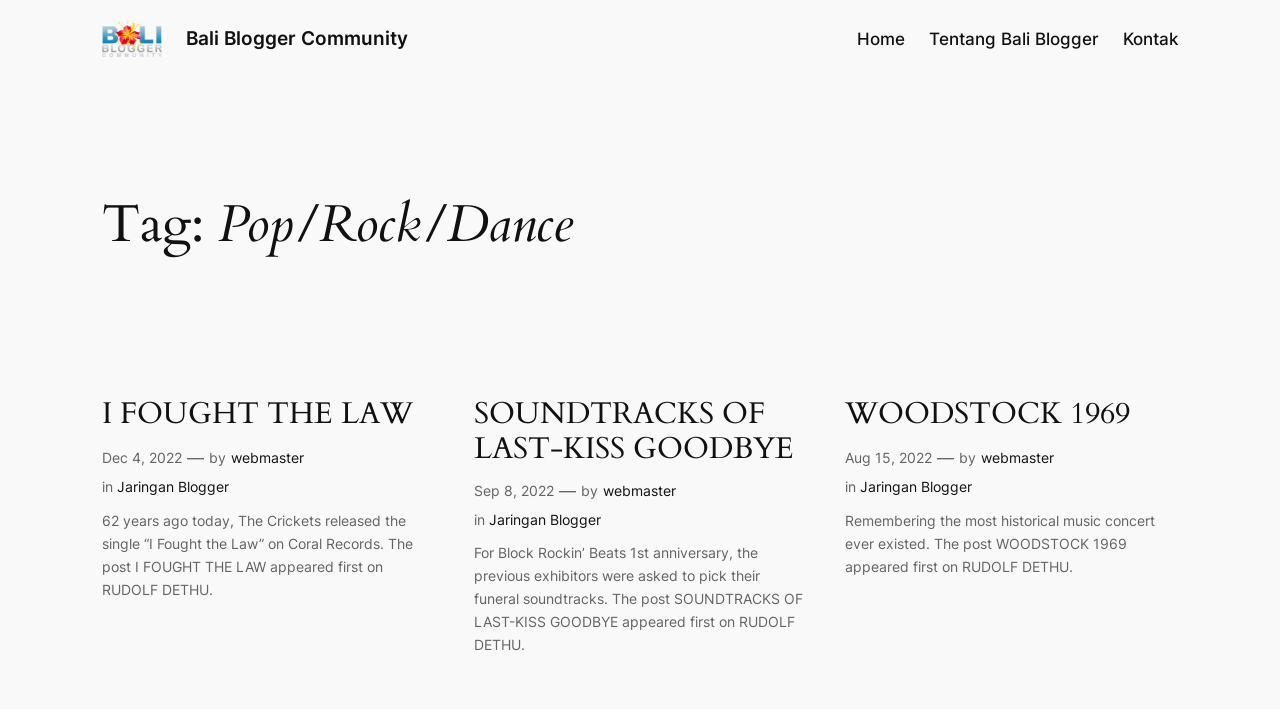How many articles are on this page?
Look at the image and provide a detailed response to the question.

I counted the number of headings that seem to be article titles, which are 'I FOUGHT THE LAW', 'SOUNDTRACKS OF LAST-KISS GOODBYE', and 'WOODSTOCK 1969'. Each of these headings has a corresponding article content, so I concluded that there are 3 articles on this page.